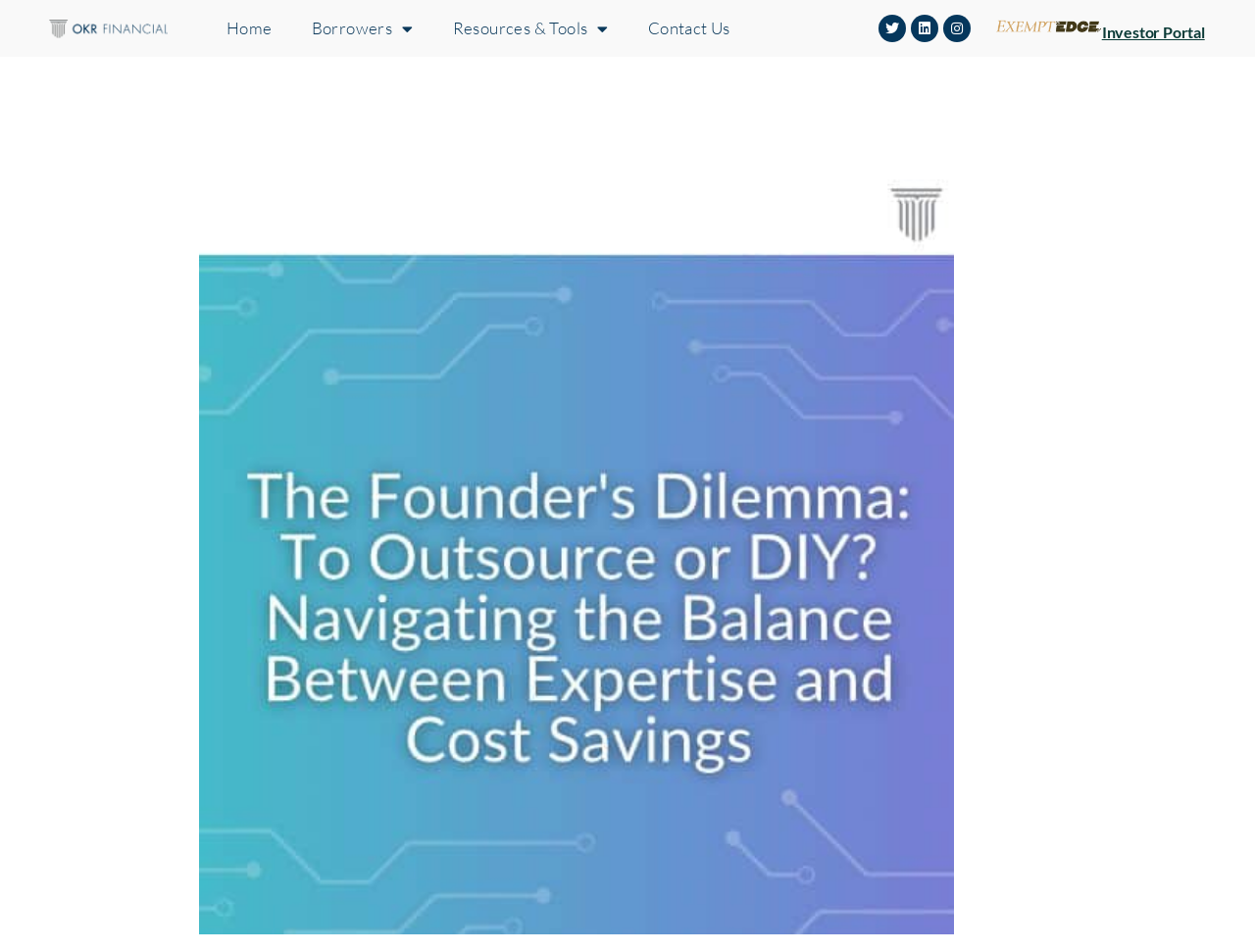How many social media links are there? Please answer the question using a single word or phrase based on the image.

3